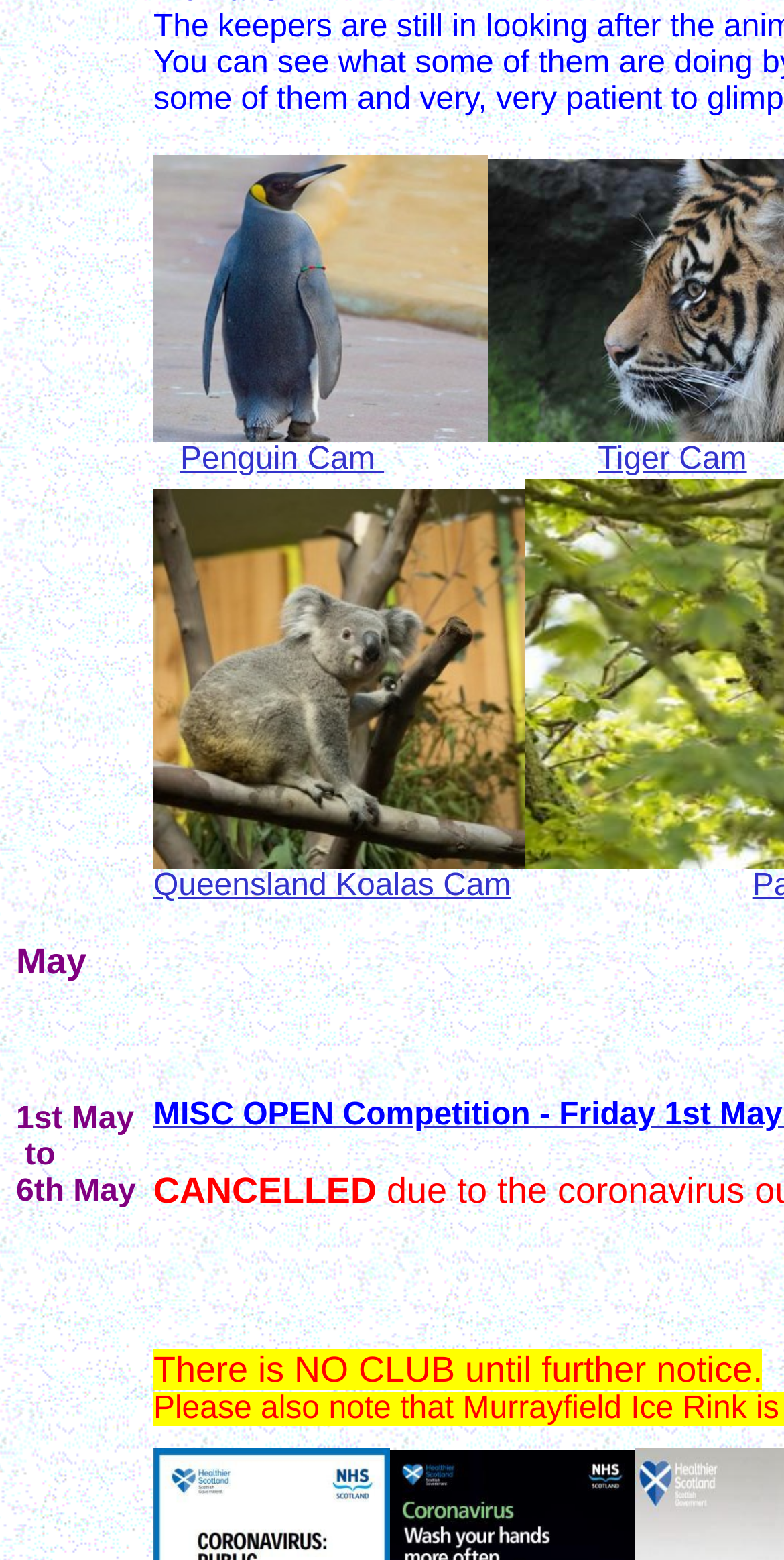Provide your answer to the question using just one word or phrase: What is the text of the first link?

Penguin Cam